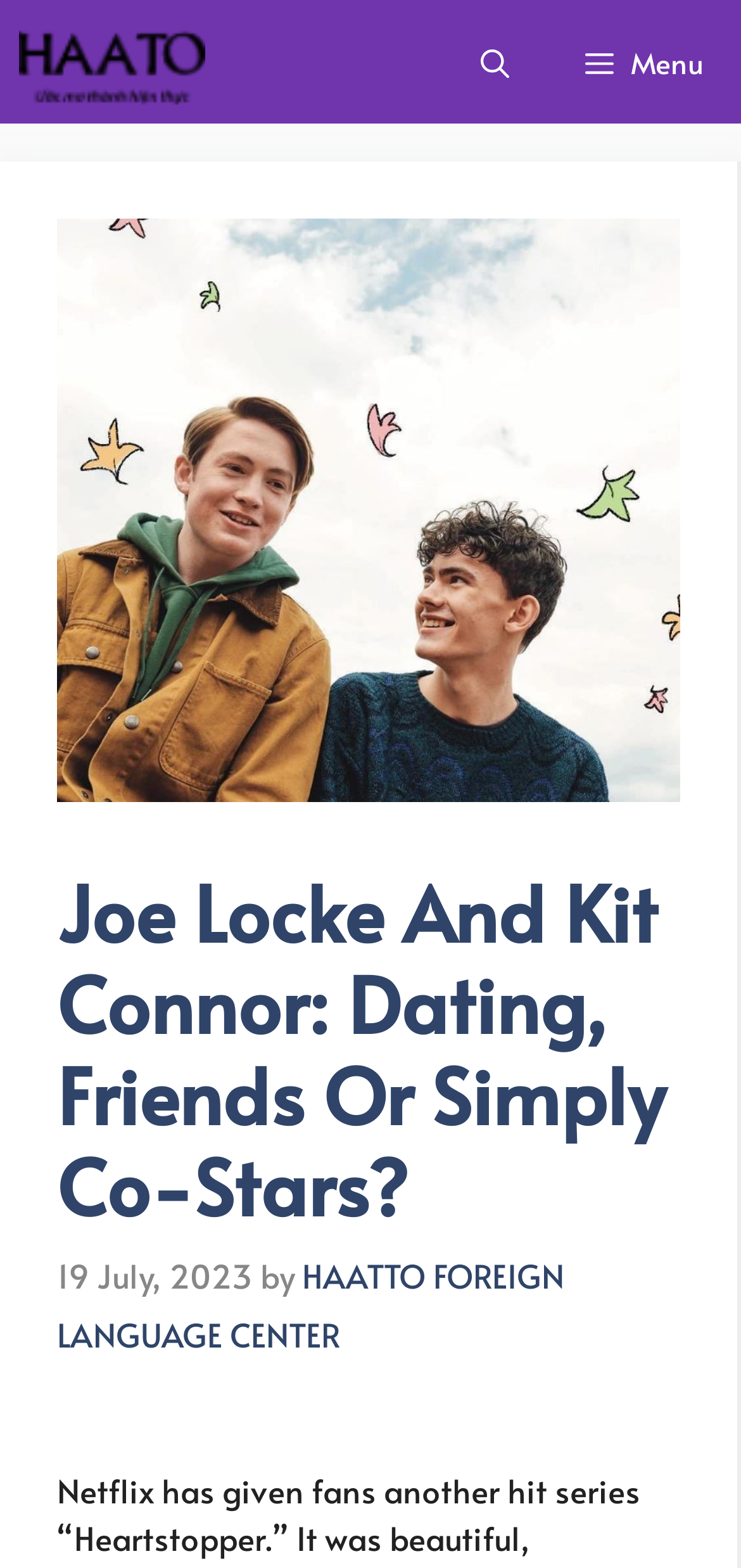Given the description: "aria-label="Open Search Bar"", determine the bounding box coordinates of the UI element. The coordinates should be formatted as four float numbers between 0 and 1, [left, top, right, bottom].

[0.597, 0.0, 0.738, 0.079]